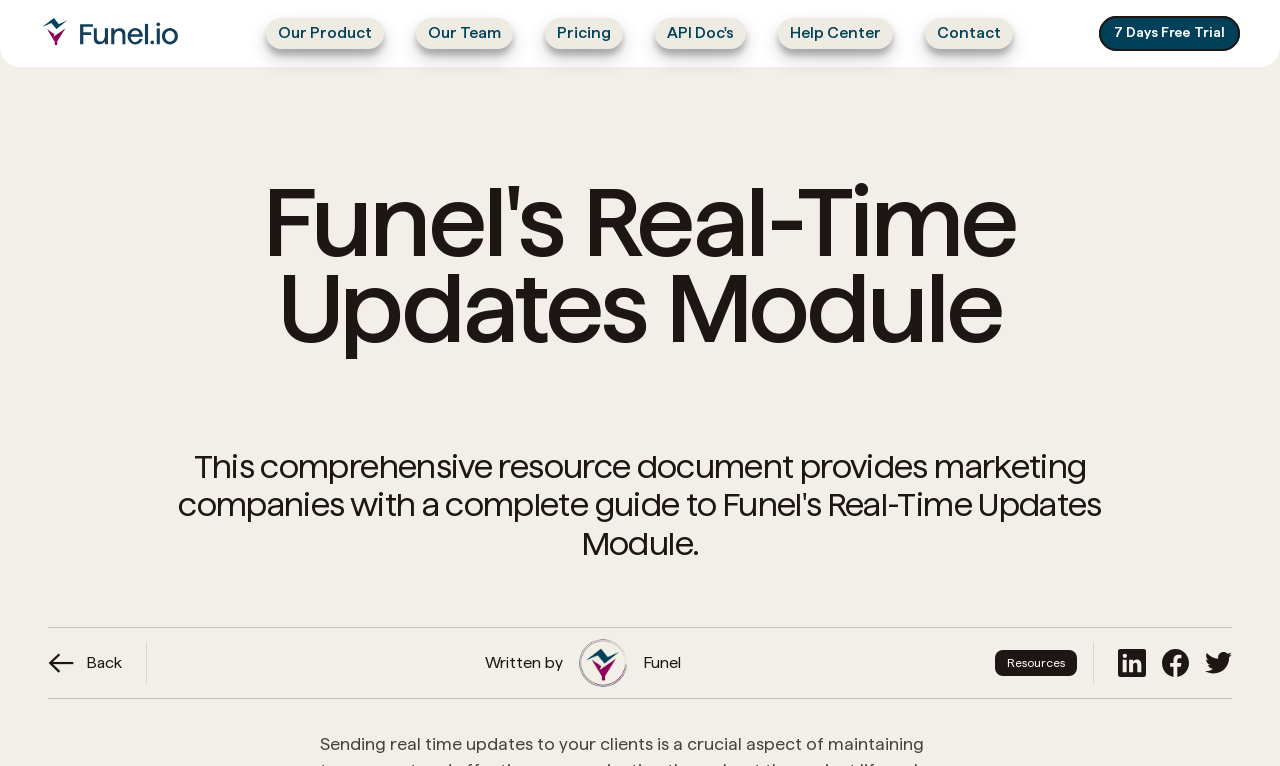Refer to the image and provide an in-depth answer to the question:
What is the topic of the resource document?

The resource document is about Funel's Real-Time Updates Module, which is a comprehensive guide for marketing companies, as indicated by the heading on the webpage.